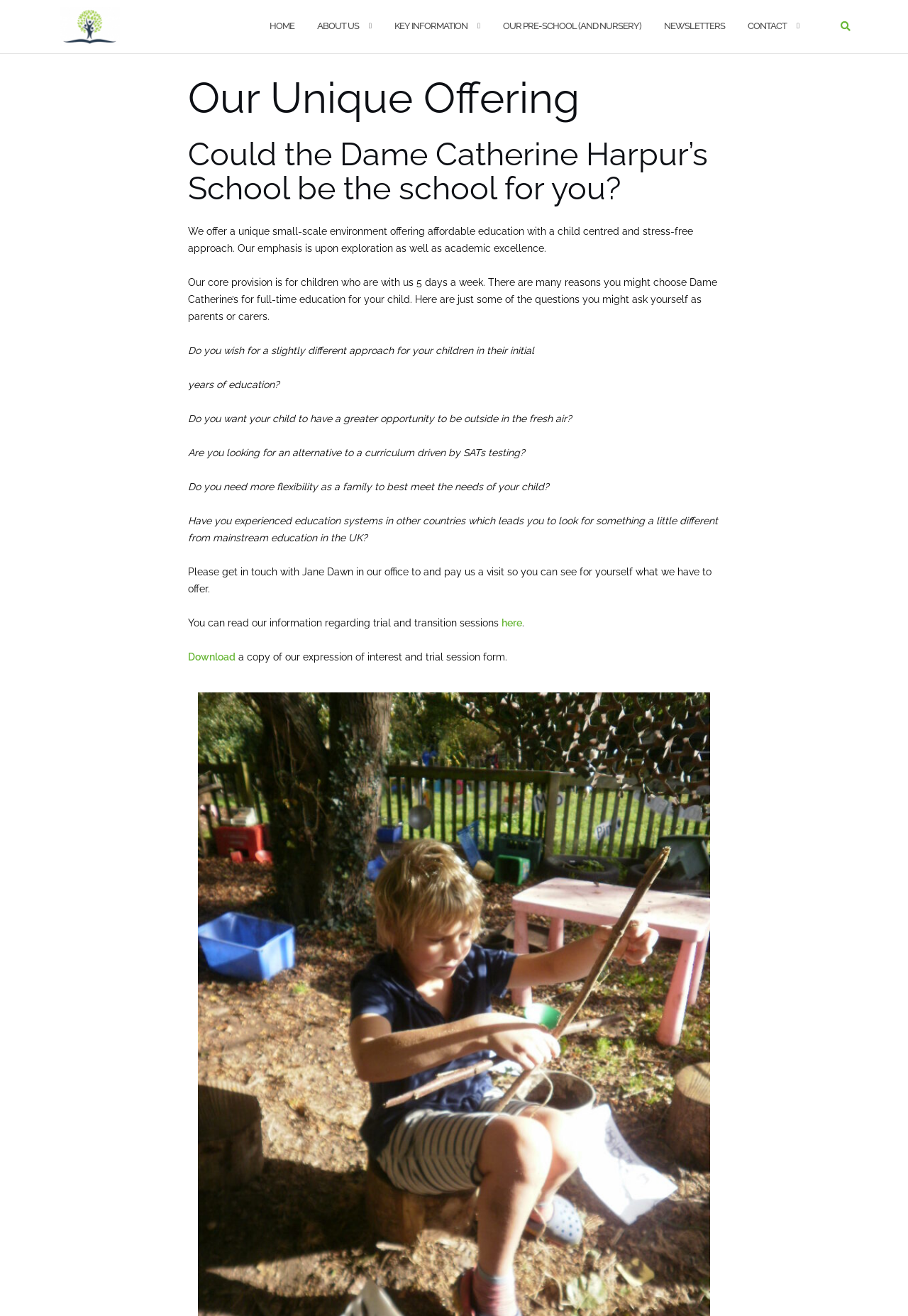What is the alternative to a curriculum driven by SATs testing?
Analyze the image and deliver a detailed answer to the question.

I read the StaticText element that asks 'Are you looking for an alternative to a curriculum driven by SATs testing?' which implies that the school's approach is an alternative to a curriculum driven by SATs testing.